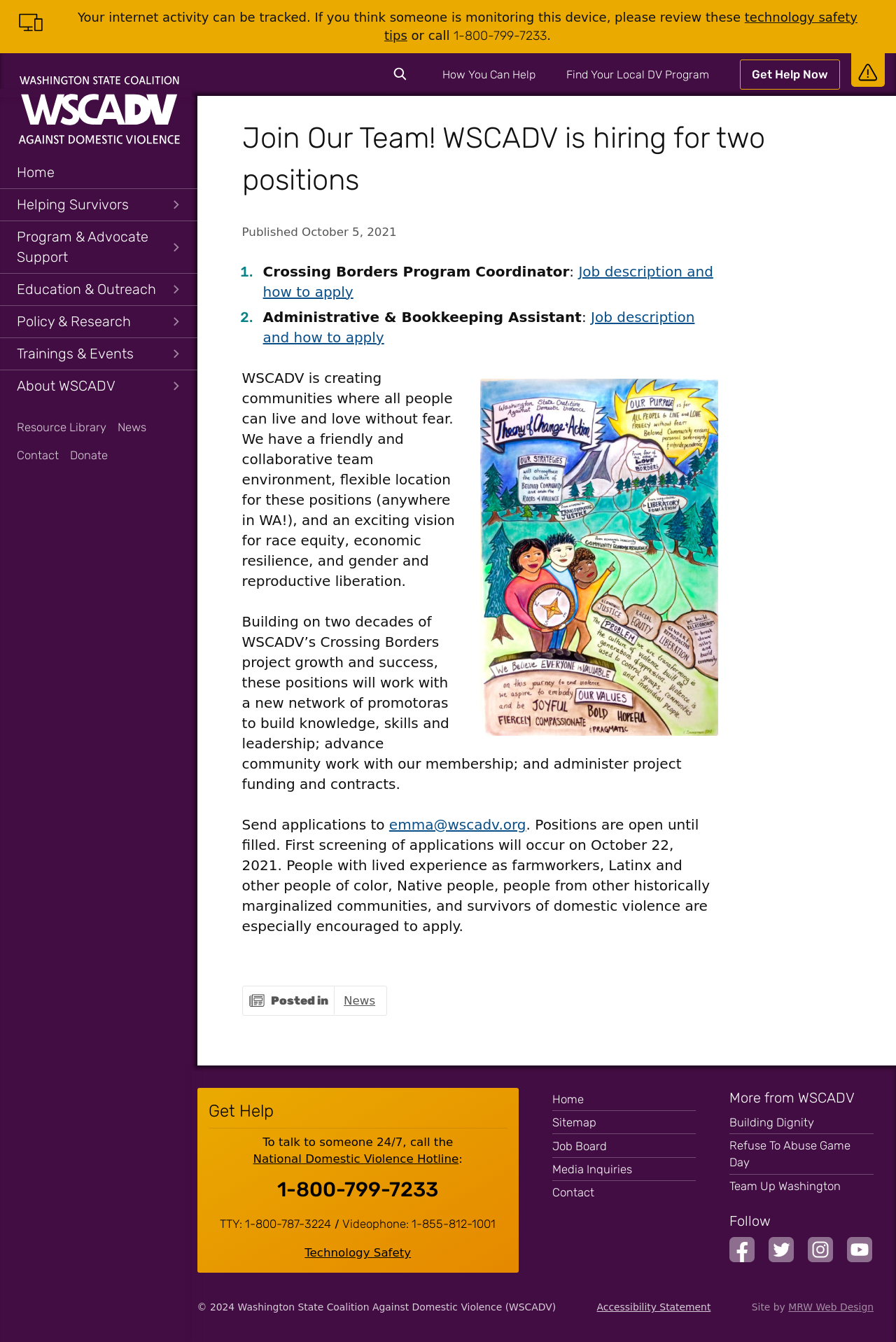Locate the bounding box of the UI element described in the following text: "Donate".

[0.072, 0.329, 0.127, 0.35]